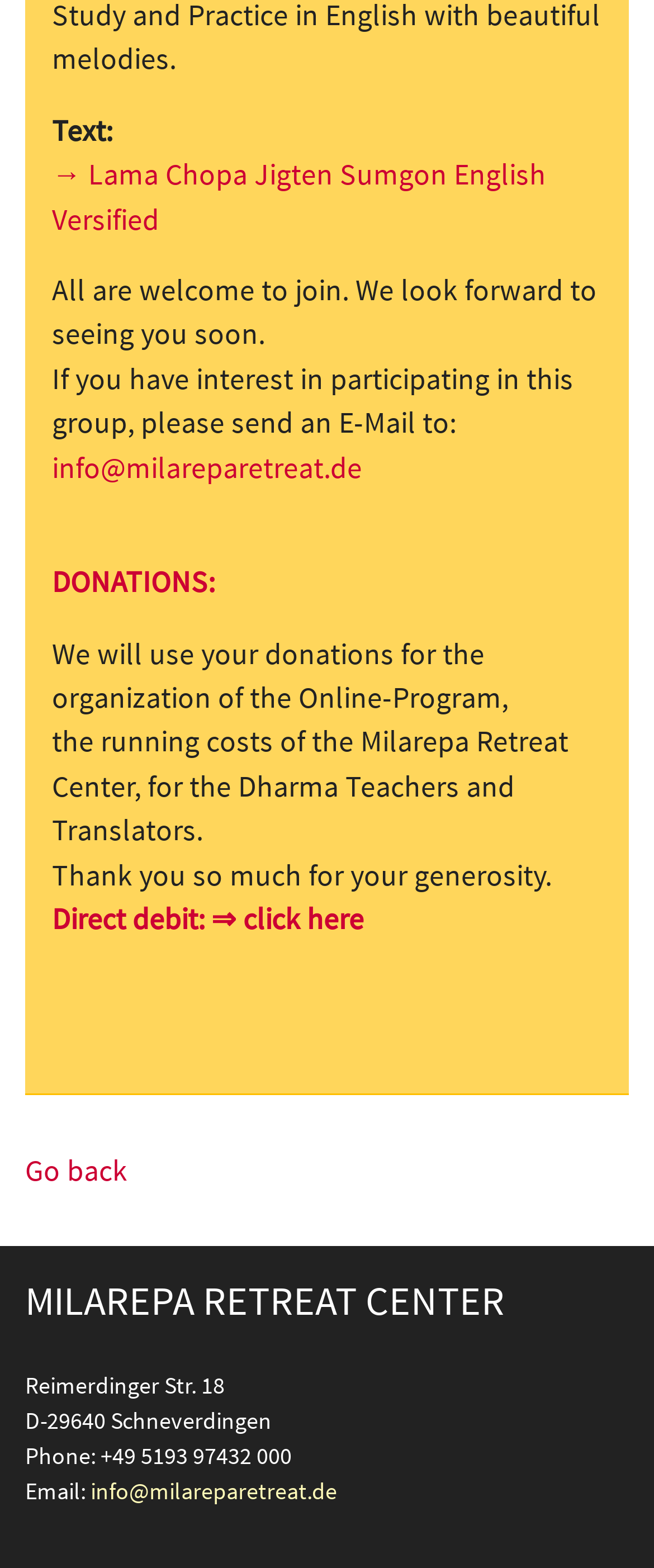Consider the image and give a detailed and elaborate answer to the question: 
What is the name of the retreat center?

The name of the retreat center can be found in the heading element at the bottom of the webpage, which reads 'MILAREPA RETREAT CENTER'.